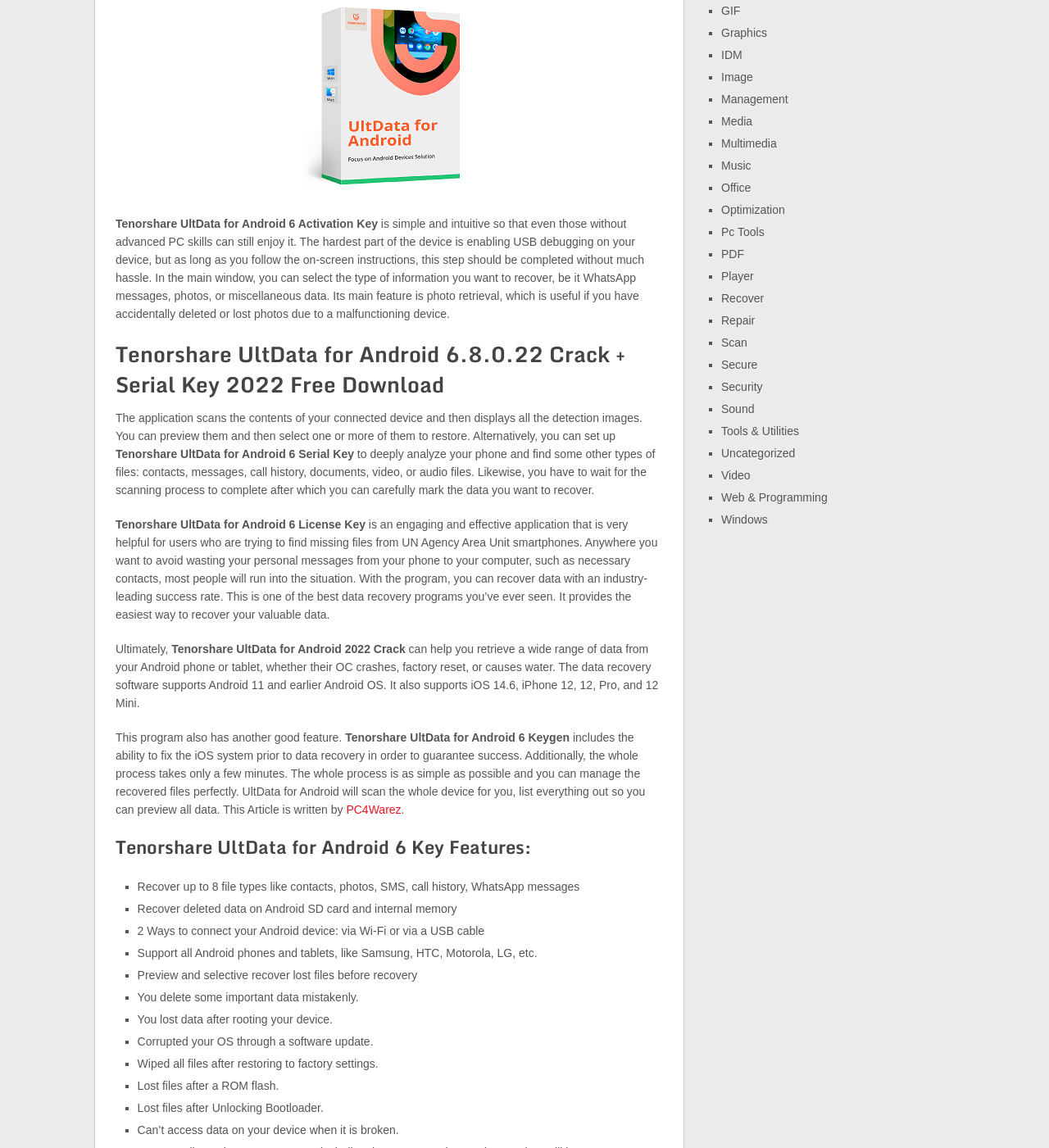Identify the bounding box for the UI element described as: "Tools & Utilities". The coordinates should be four float numbers between 0 and 1, i.e., [left, top, right, bottom].

[0.688, 0.37, 0.762, 0.381]